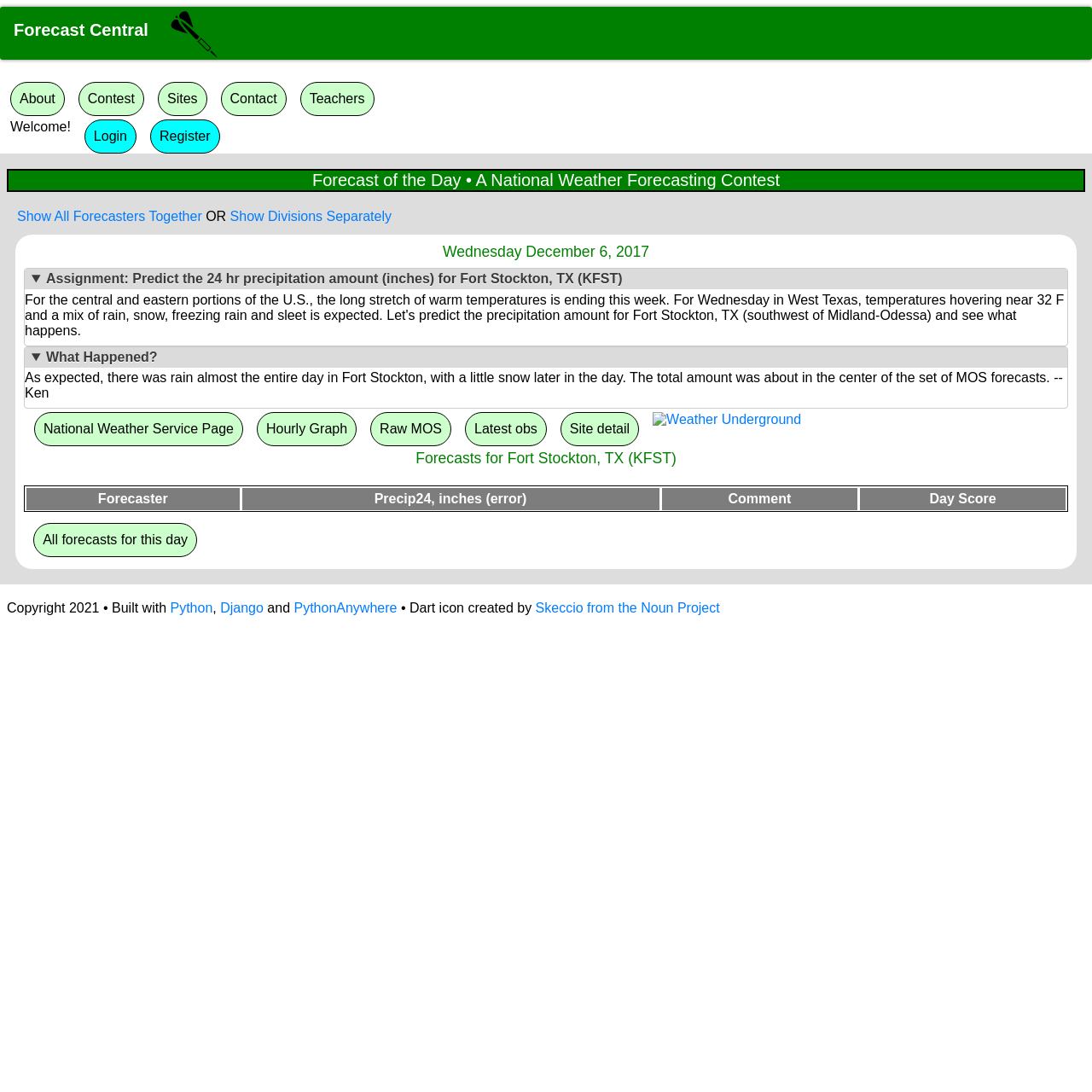Generate the text of the webpage's primary heading.

Forecast of the Day • A National Weather Forecasting Contest